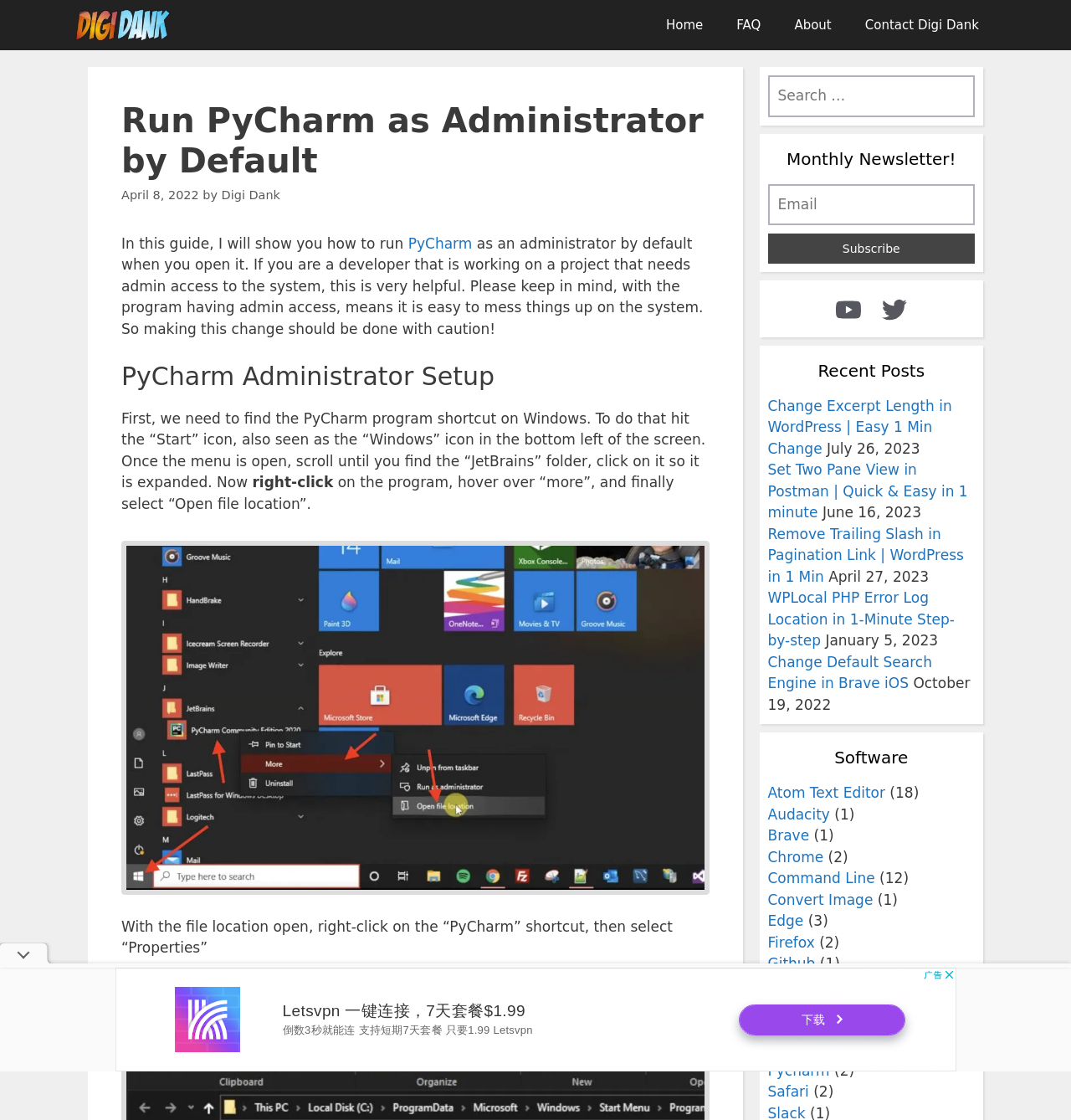Please specify the bounding box coordinates of the area that should be clicked to accomplish the following instruction: "Open the 'PyCharm' link". The coordinates should consist of four float numbers between 0 and 1, i.e., [left, top, right, bottom].

[0.381, 0.21, 0.441, 0.225]